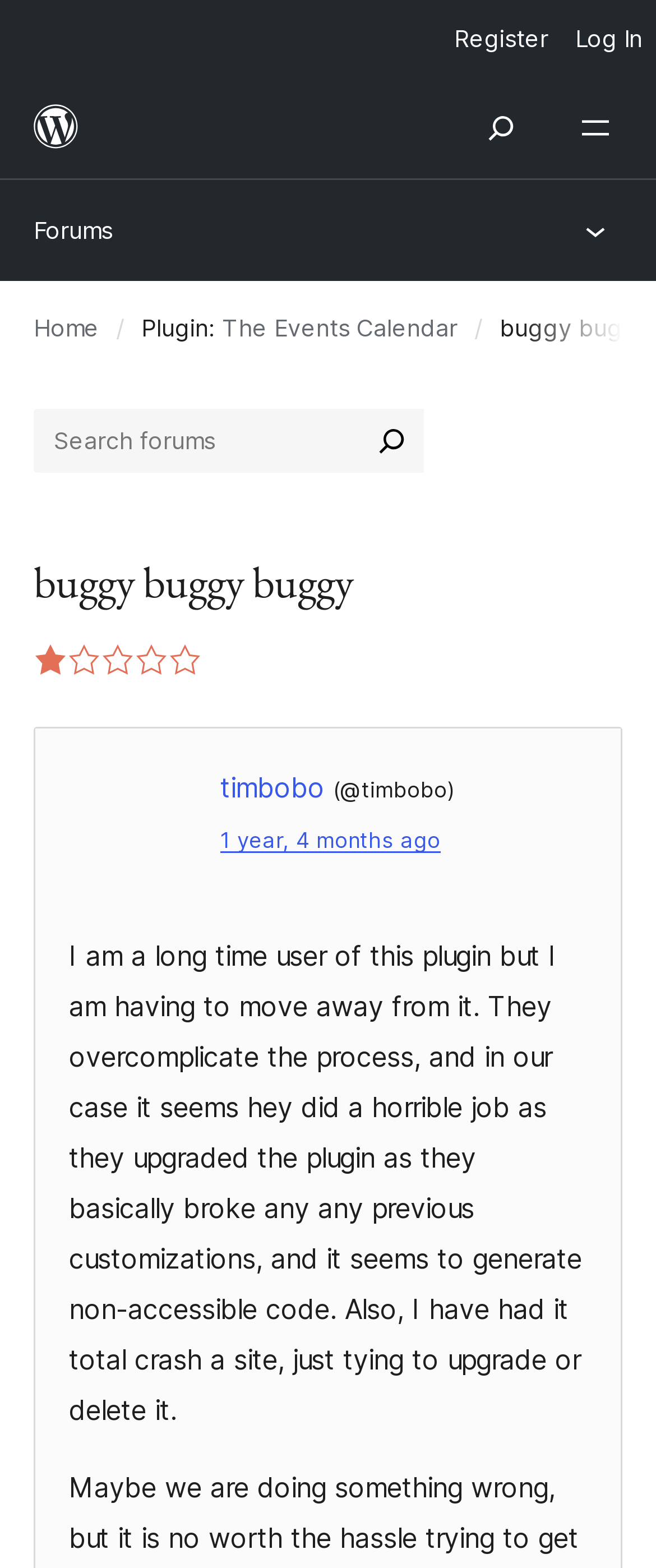Determine the bounding box coordinates for the HTML element described here: "1 year, 4 months ago".

[0.336, 0.528, 0.672, 0.544]